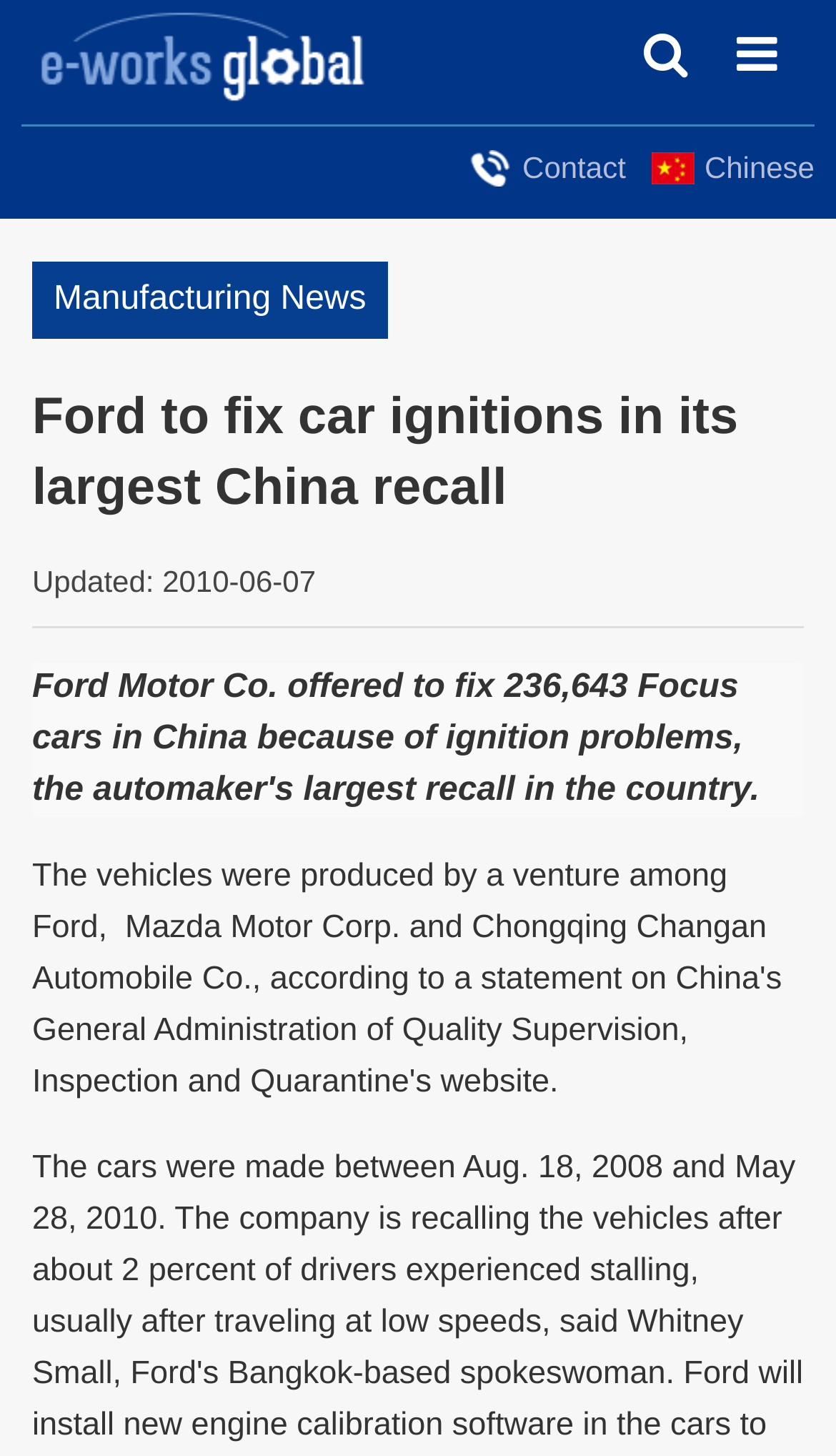What type of news is featured on the webpage?
Refer to the image and give a detailed answer to the question.

I found a static text element on the webpage that reads 'Manufacturing News', which suggests that the webpage features news related to the manufacturing industry.